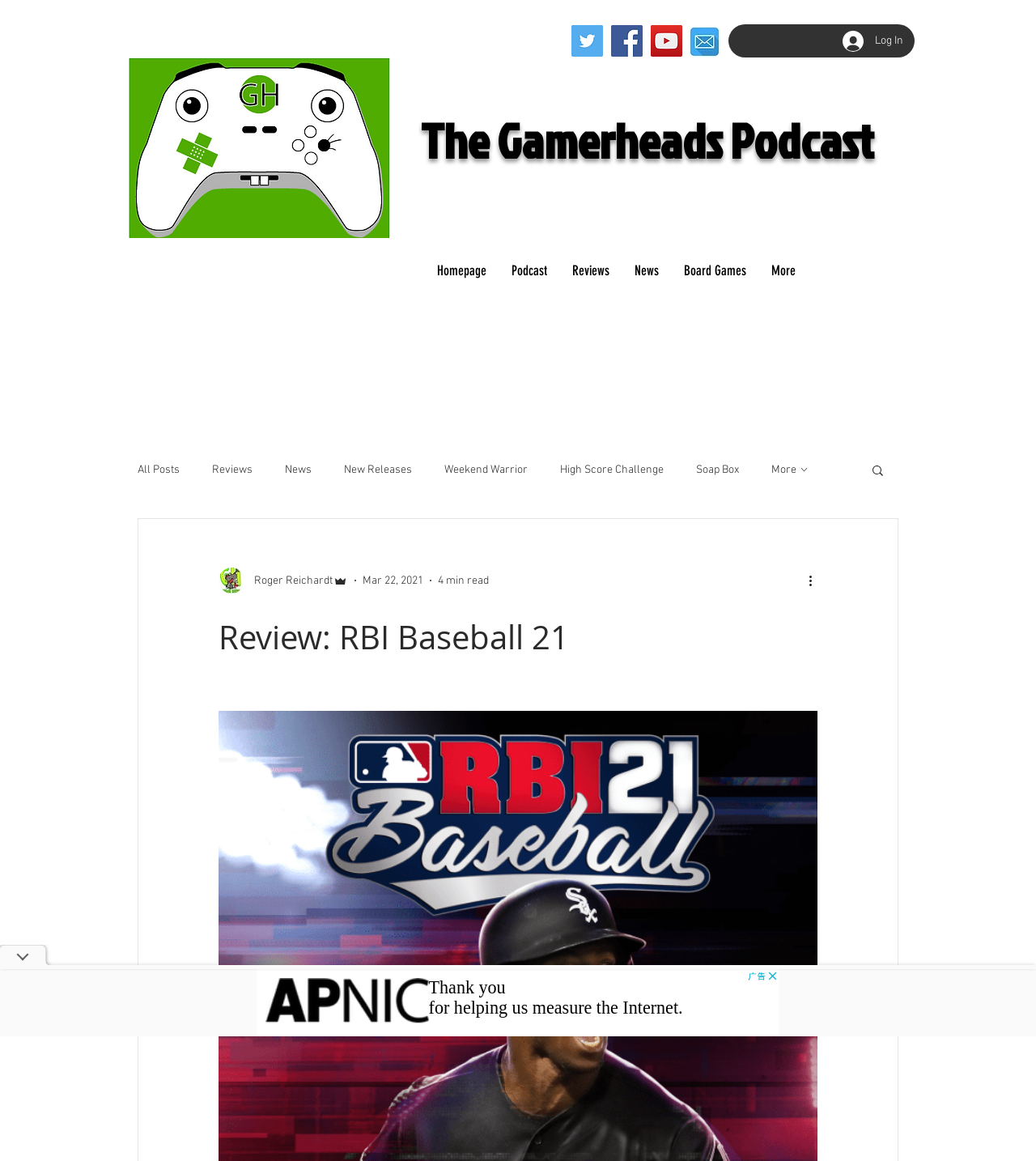How many navigation links are there in the site navigation?
Answer the question based on the image using a single word or a brief phrase.

6